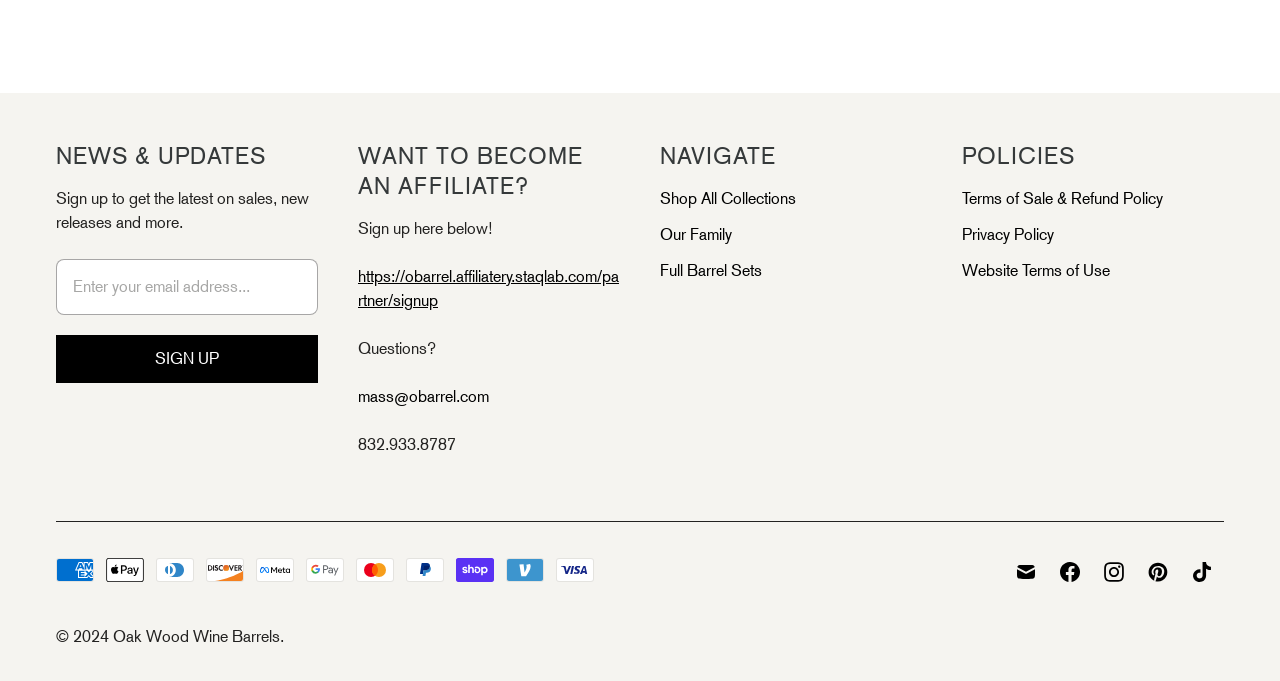How to contact Oak Wood Wine Barrels?
Look at the image and respond with a one-word or short-phrase answer.

Email or phone